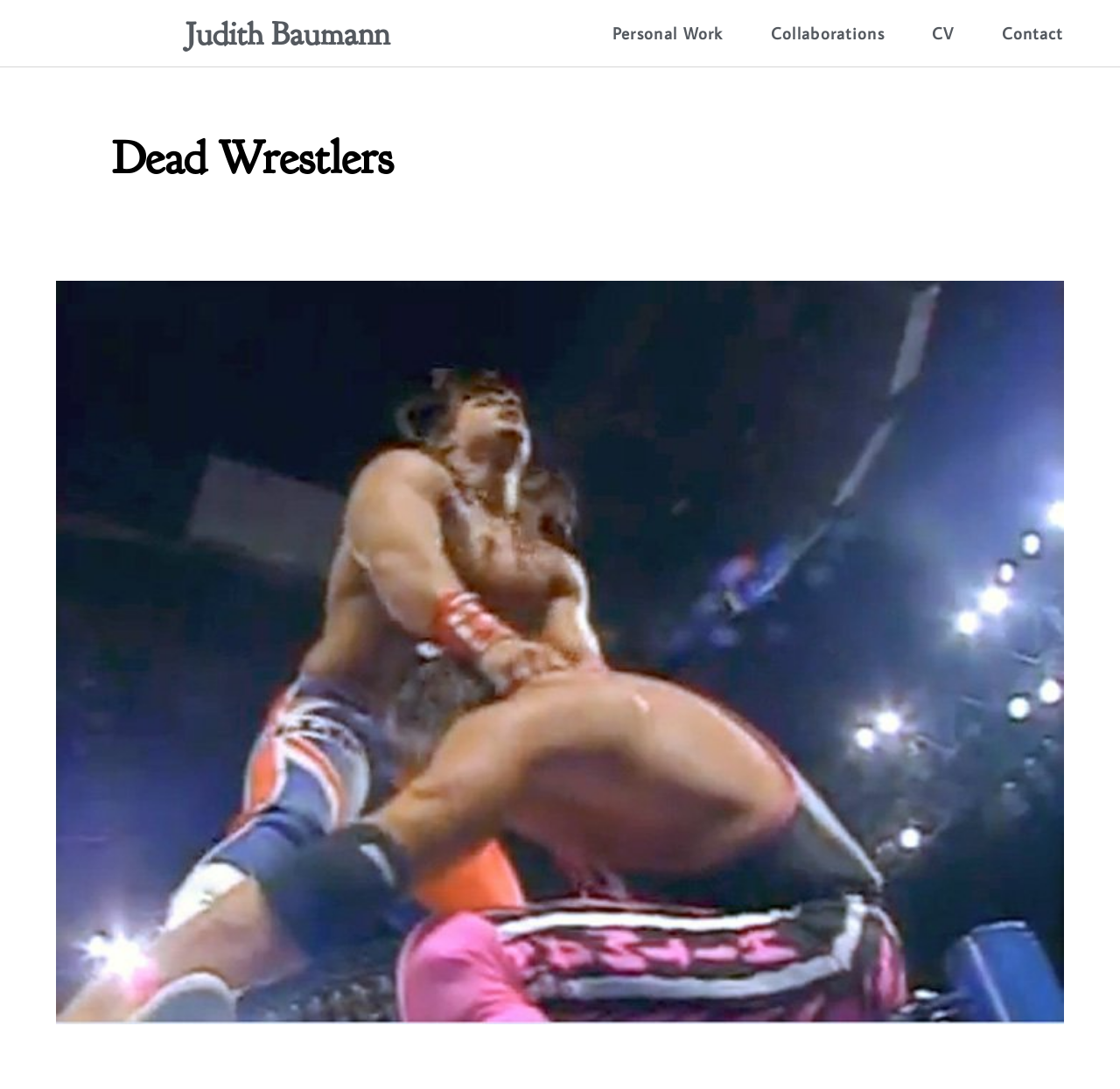Predict the bounding box of the UI element based on the description: "Personal Work". The coordinates should be four float numbers between 0 and 1, formatted as [left, top, right, bottom].

[0.038, 0.054, 0.111, 0.067]